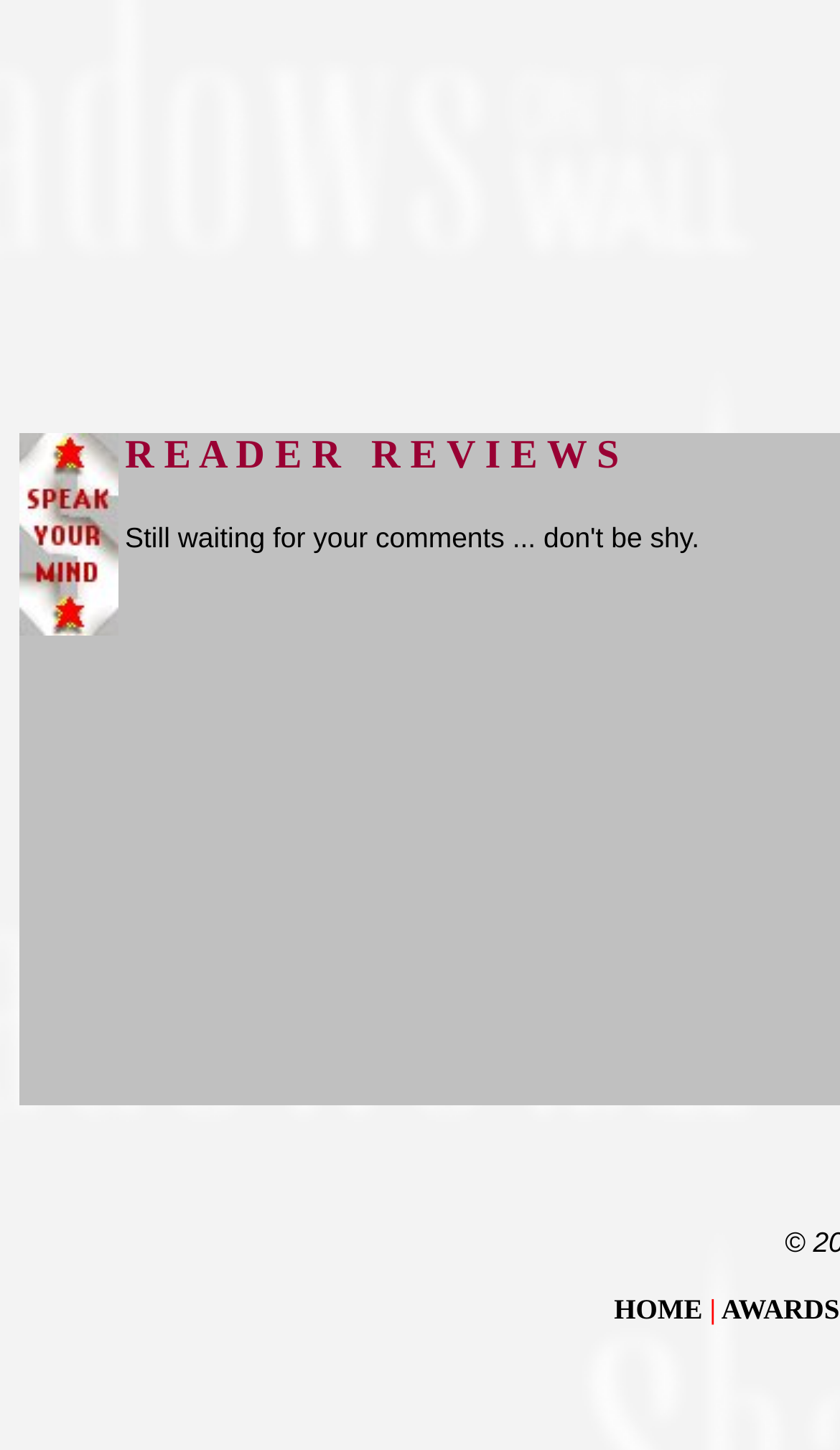Based on the element description "AWARDS", predict the bounding box coordinates of the UI element.

[0.859, 0.892, 0.999, 0.914]